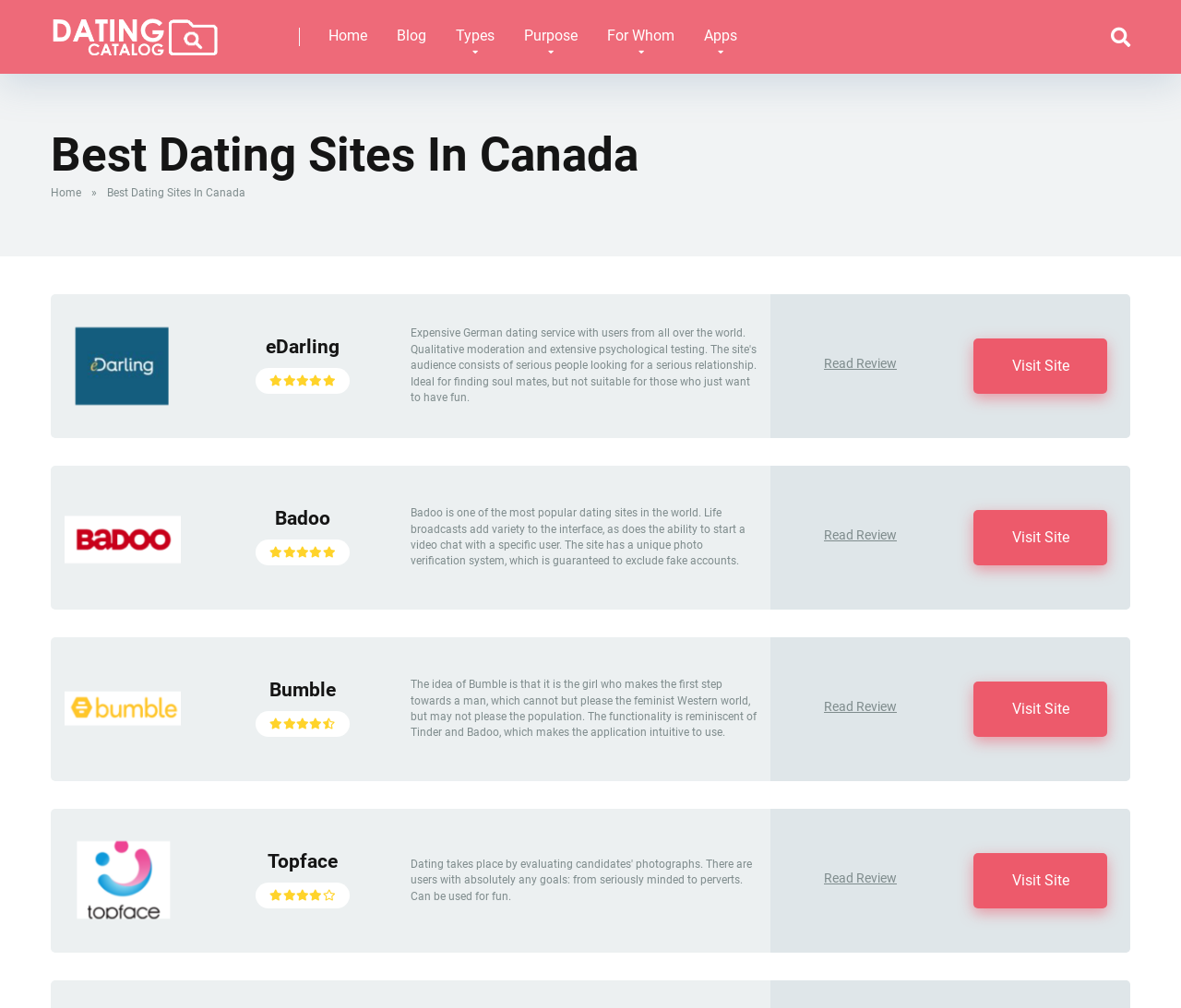Determine the bounding box coordinates of the region I should click to achieve the following instruction: "Check out the 'Topface' dating site". Ensure the bounding box coordinates are four float numbers between 0 and 1, i.e., [left, top, right, bottom].

[0.824, 0.846, 0.938, 0.901]